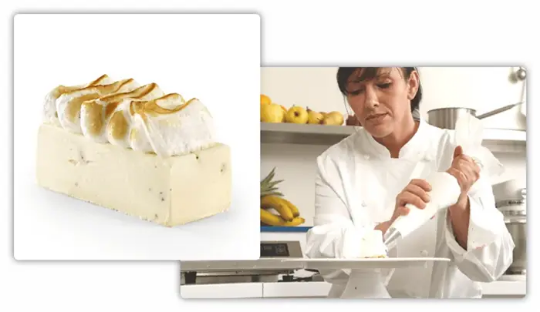Capture every detail in the image and describe it fully.

The image showcases a delightful dessert alongside a skilled chef in action. On the left, a beautifully presented slice of ice cream cake is displayed, featuring a creamy base topped with a layer of fluffy meringue artfully decorated with golden wisps. This dessert exemplifies the artisanal craftsmanship that La Compagnie des Desserts is known for. 

On the right, a focused chef, dressed in a crisp white jacket, is meticulously adding finishing touches to a dessert on a plate. The kitchen background hints at a well-equipped culinary space, filled with fresh ingredients like bananas, emphasizing the commitment to quality and flavor that defines the company's philosophy. This visual representation captures the essence of dedication and expertise in pastry-making, reflecting the brand's passion for delivering exceptional desserts.